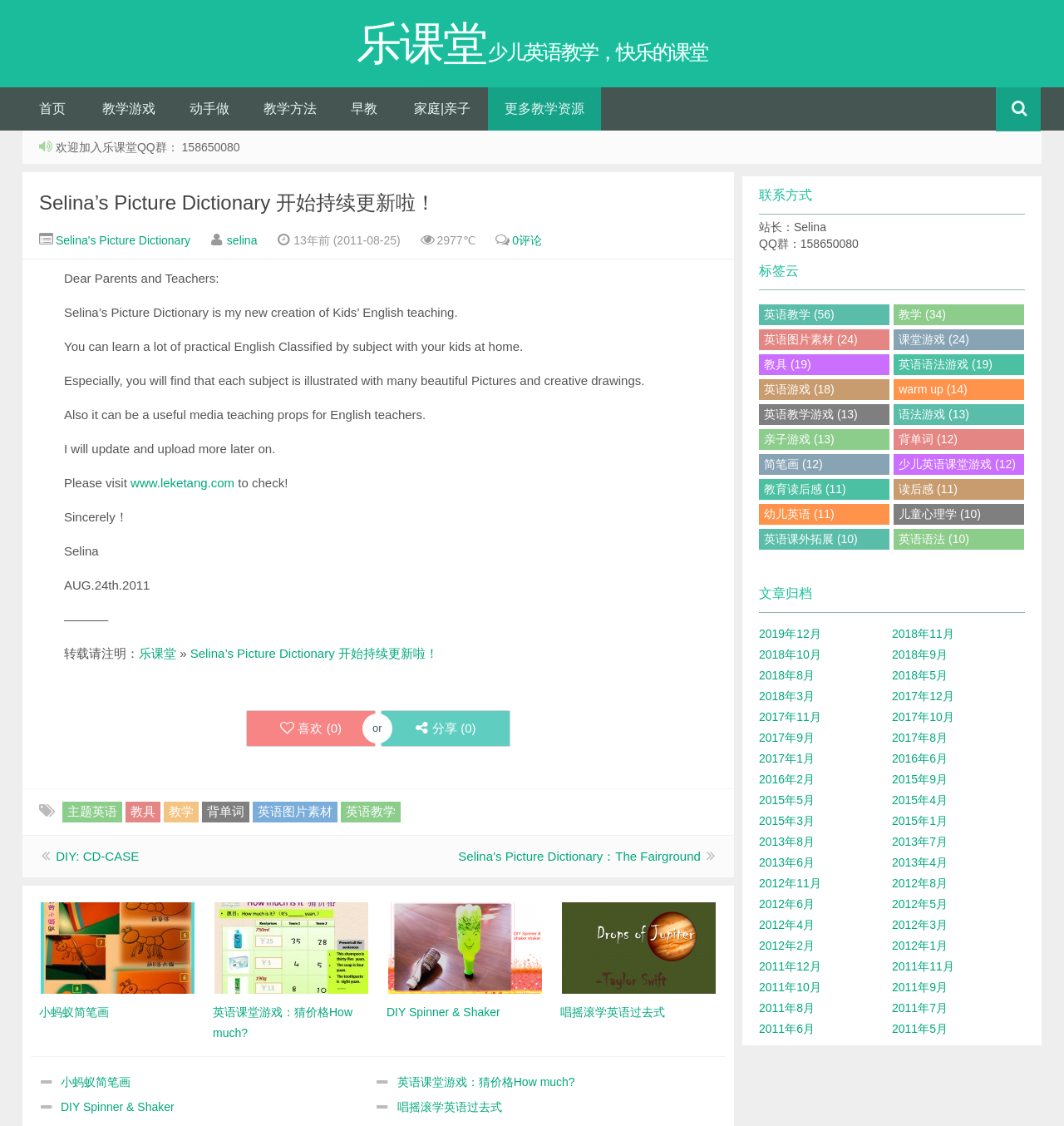Locate the bounding box coordinates of the clickable region to complete the following instruction: "Read the '联系方式' section."

[0.713, 0.157, 0.776, 0.19]